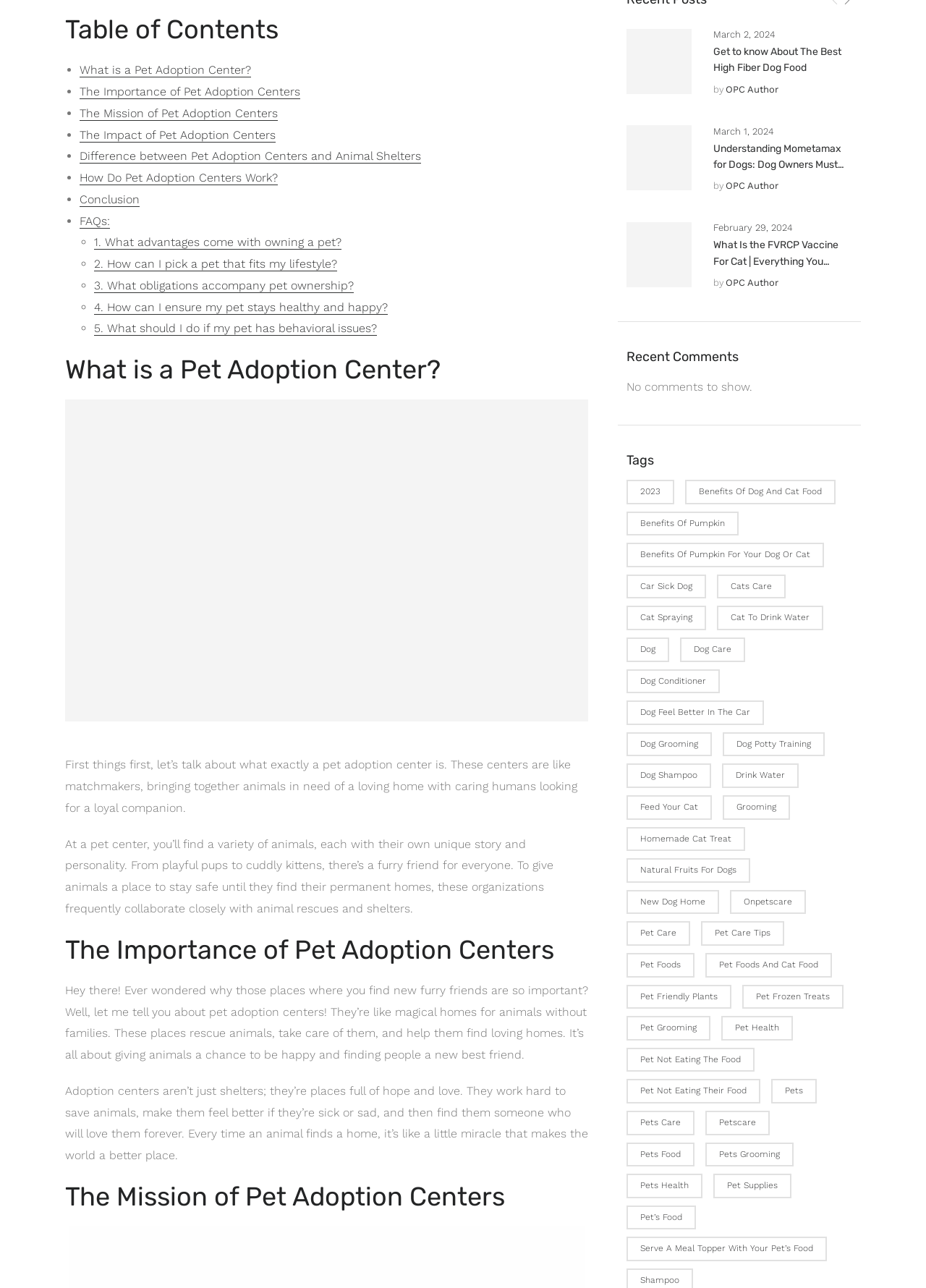Using the information in the image, give a detailed answer to the following question: What is the topic of the article with the title 'Get to know About The Best High Fiber Dog Food'?

Based on the webpage, I found an article with the title 'Get to know About The Best High Fiber Dog Food'. The topic of this article is likely about high fiber dog food, which is a type of dog food that is rich in fiber.